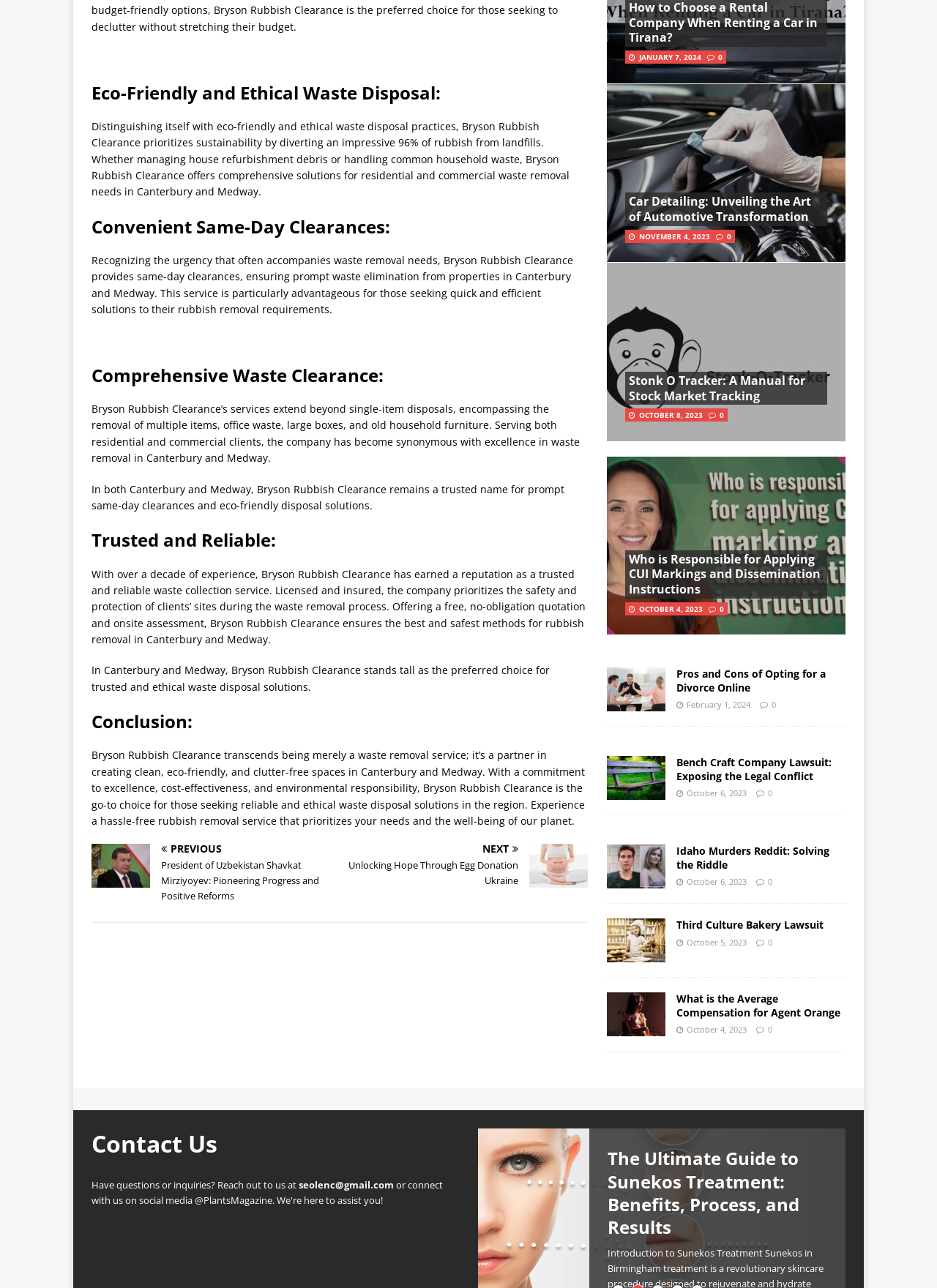Pinpoint the bounding box coordinates of the area that should be clicked to complete the following instruction: "Click the 'Stonk O Tracker' image". The coordinates must be given as four float numbers between 0 and 1, i.e., [left, top, right, bottom].

[0.647, 0.204, 0.902, 0.343]